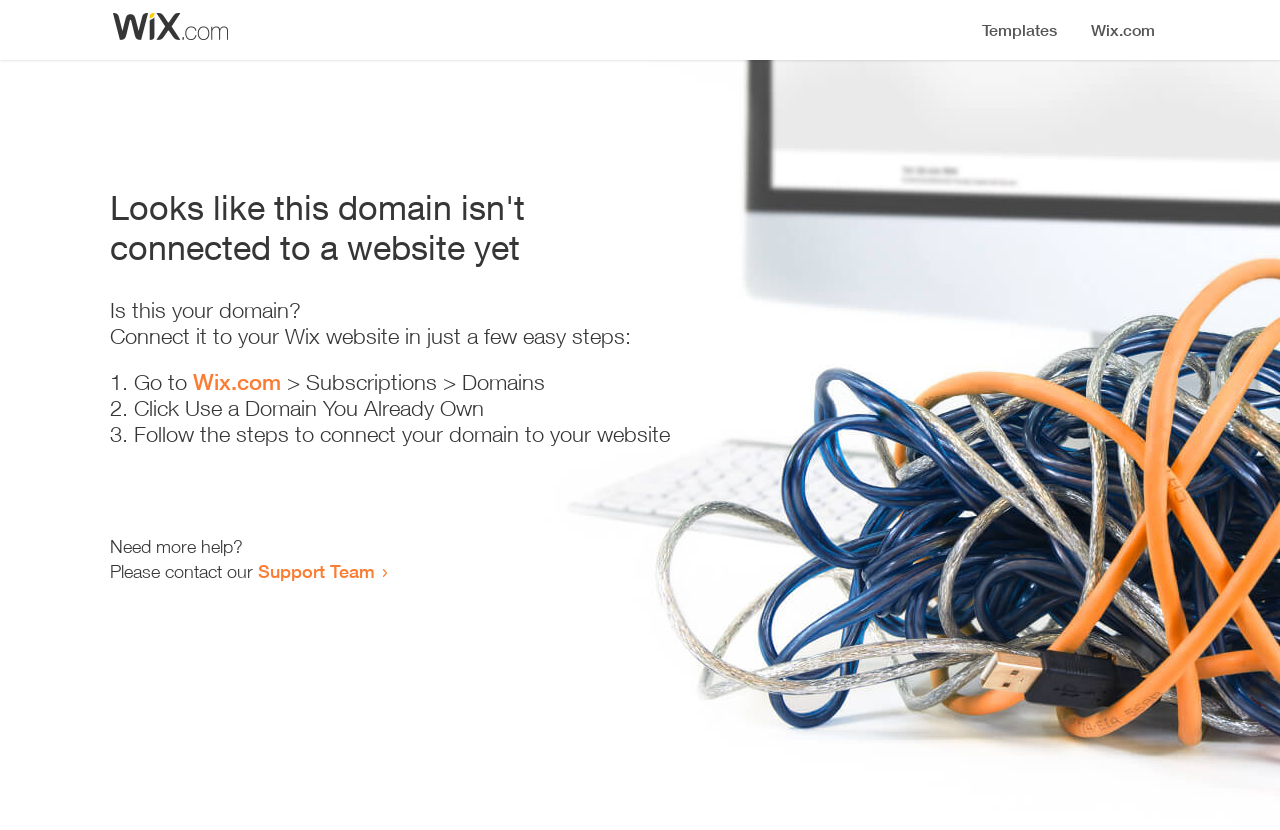Where can I go to start the connection process?
Refer to the image and give a detailed answer to the question.

The webpage suggests going to 'Wix.com' to start the connection process, as indicated by the link 'Wix.com' in the first step.